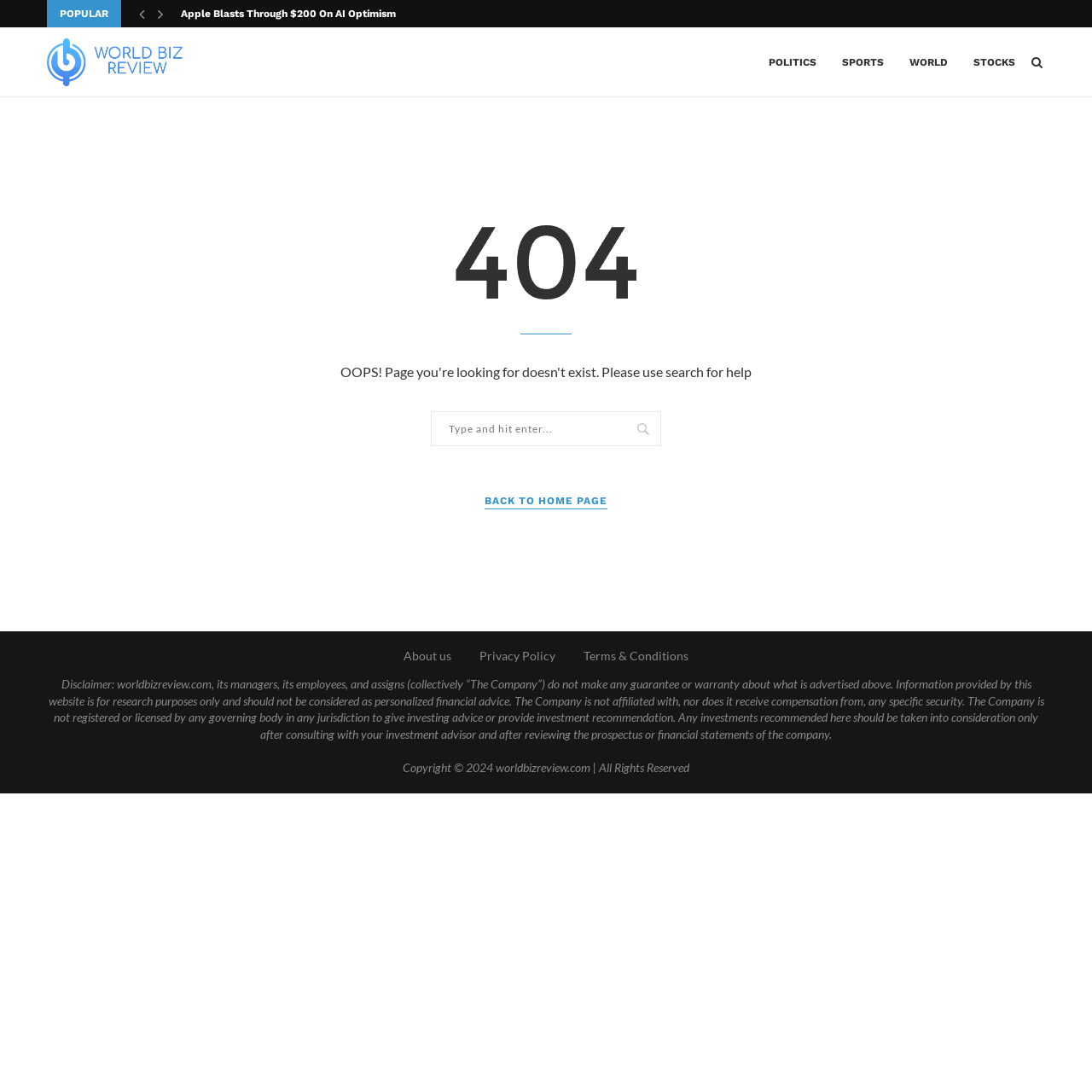Please locate the bounding box coordinates of the element that should be clicked to achieve the given instruction: "Click on the previous picture".

None